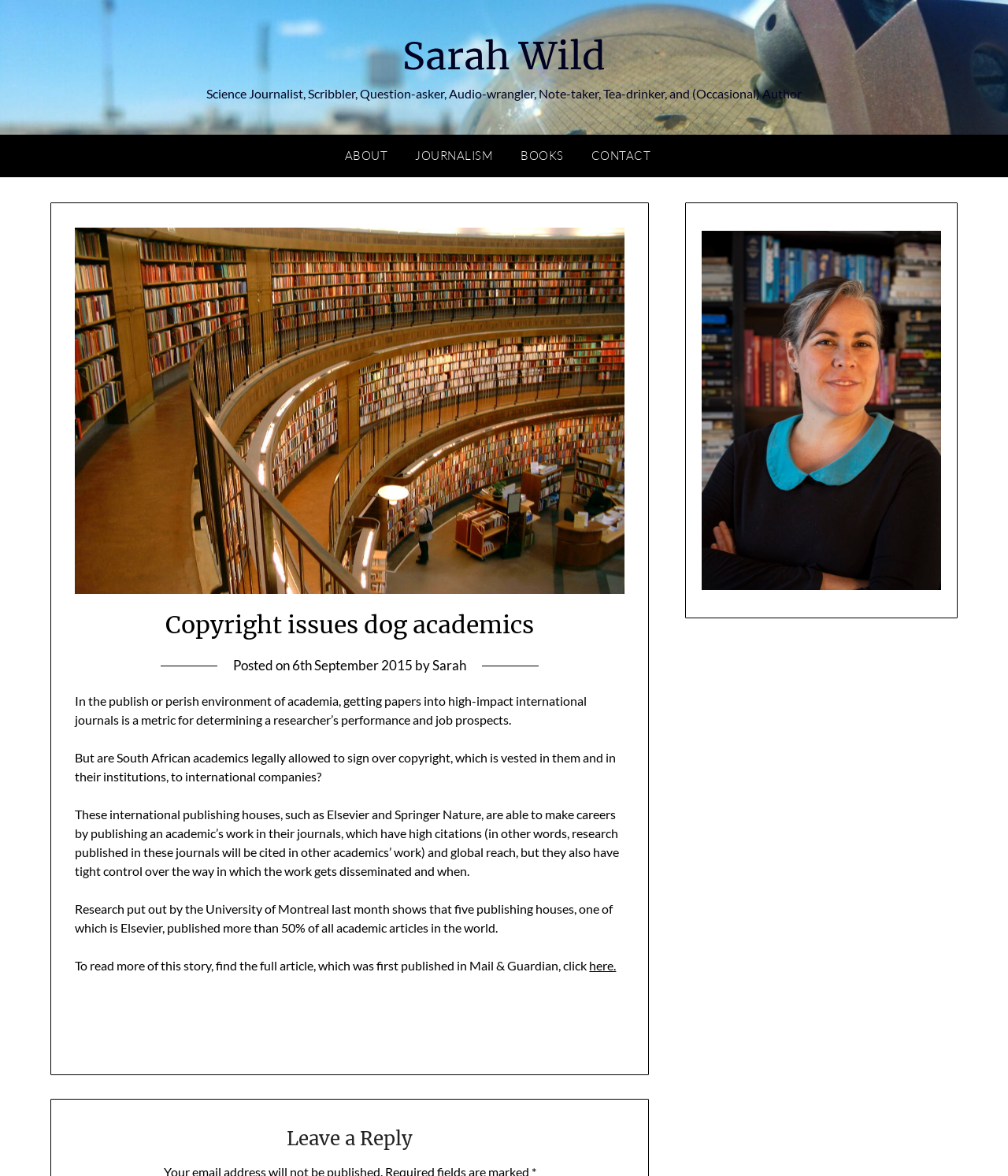Identify the bounding box coordinates of the region I need to click to complete this instruction: "Click on the author's name".

[0.399, 0.027, 0.601, 0.068]